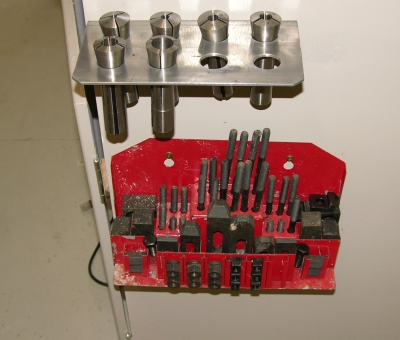What is the color of the rack displaying fastening elements?
Utilize the image to construct a detailed and well-explained answer.

The caption specifically describes the rack as 'bright red', which suggests that the rack is prominently colored to draw attention to the organized array of T-nuts, bolts, and other fastening elements.